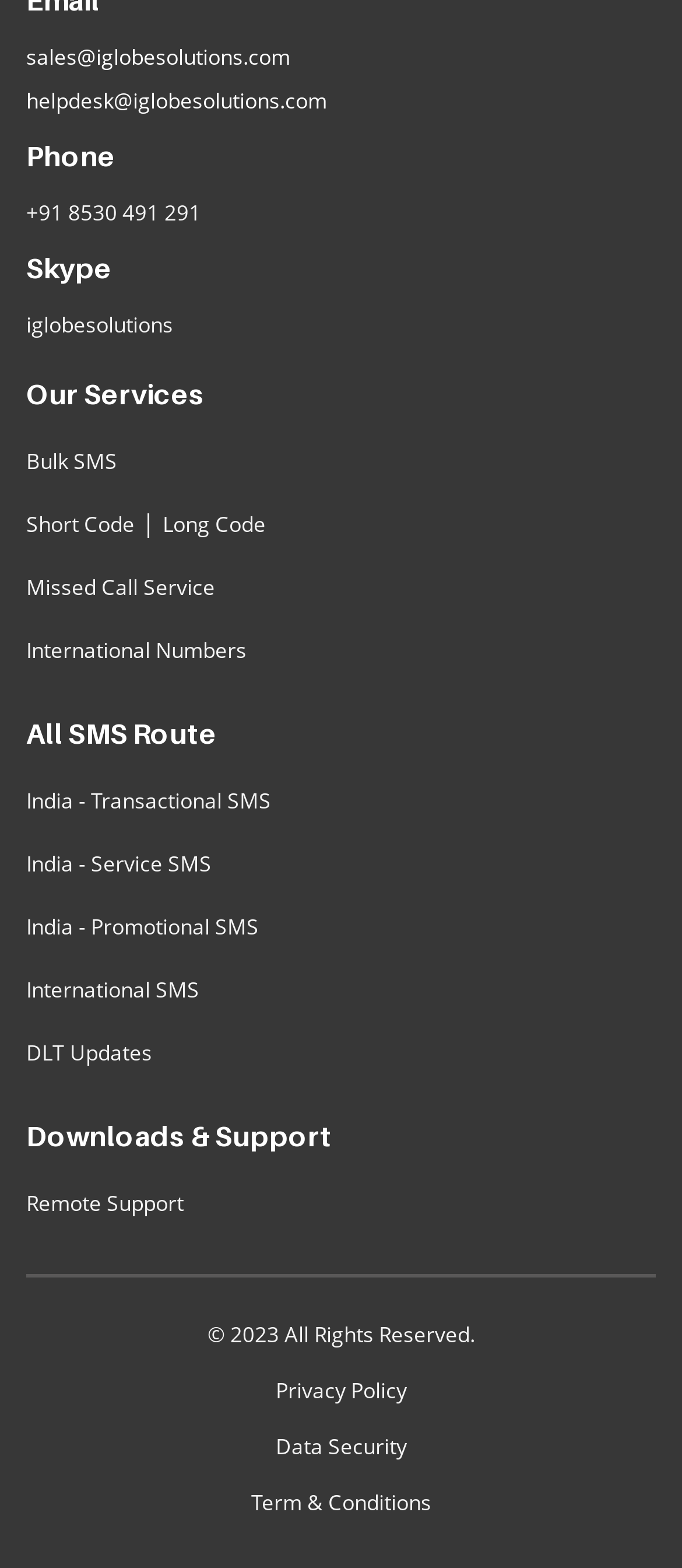How many types of SMS routes are listed?
From the details in the image, provide a complete and detailed answer to the question.

I counted the number of SMS routes listed under the 'All SMS Route' heading and found that there are four types: India - Transactional SMS, India - Service SMS, India - Promotional SMS, and International SMS.